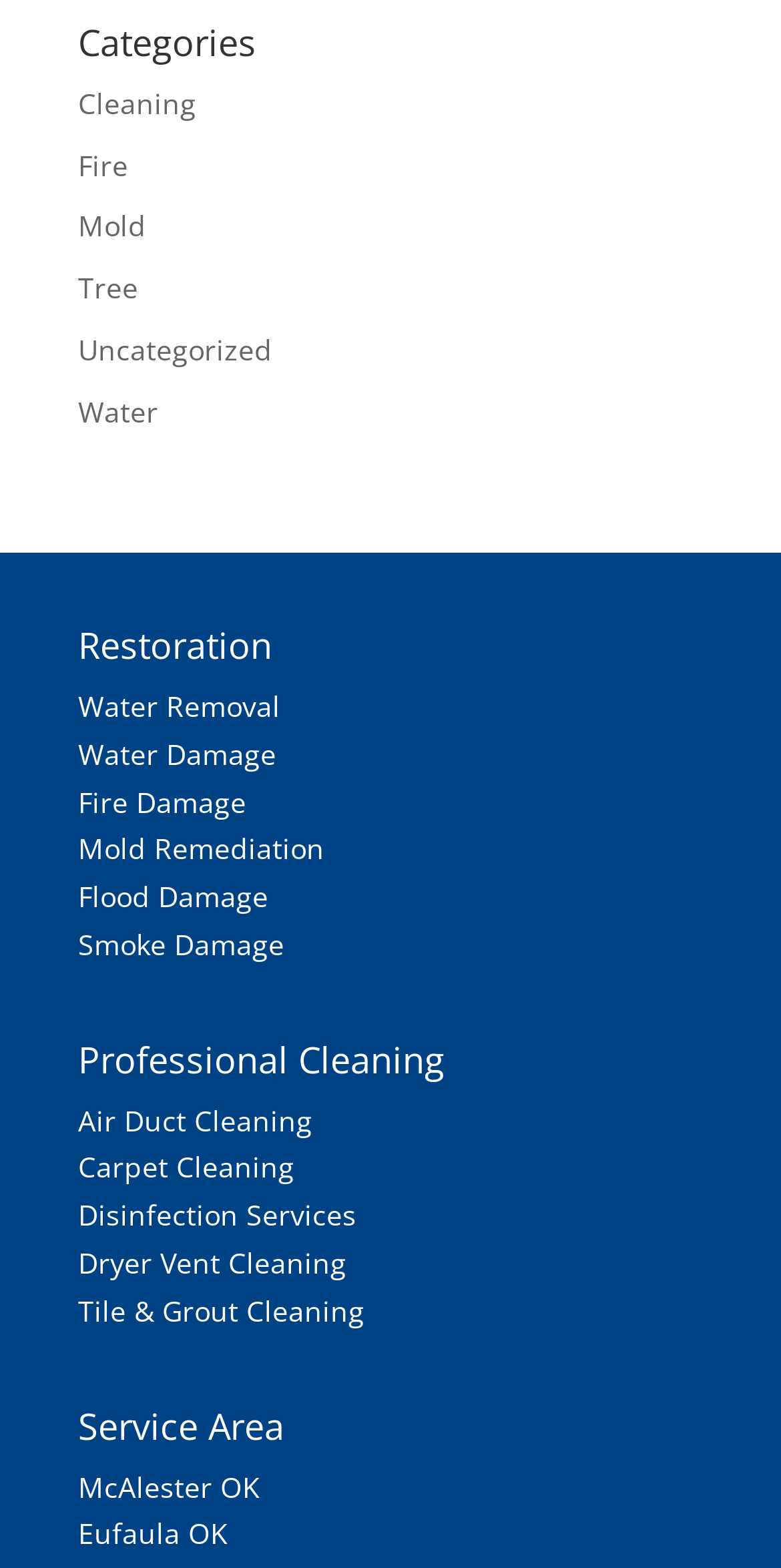How many categories are listed?
Based on the image, answer the question with as much detail as possible.

I counted the number of links under the 'Categories' heading, which are 'Cleaning', 'Fire', 'Mold', 'Tree', 'Uncategorized', 'Water', and found that there are 7 categories in total.